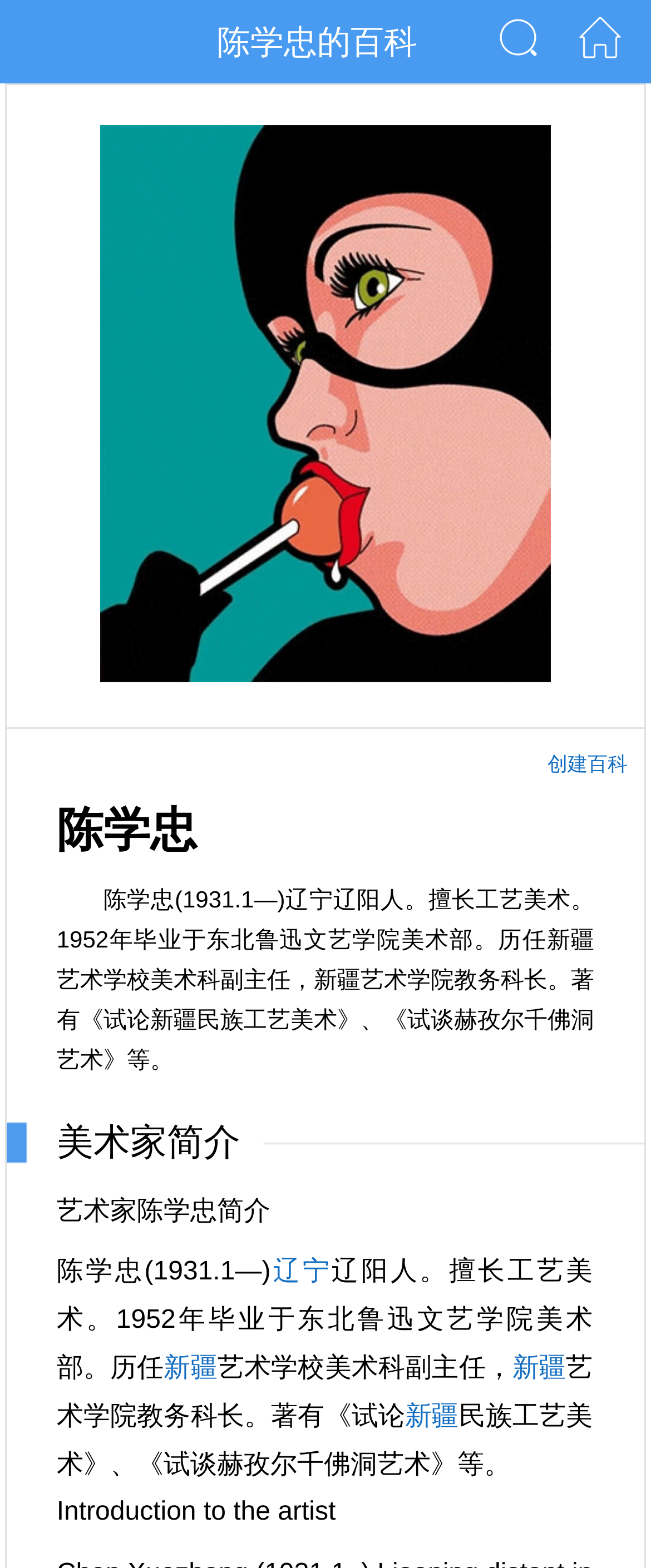Please find the bounding box for the following UI element description. Provide the coordinates in (top-left x, top-left y, bottom-right x, bottom-right y) format, with values between 0 and 1: Load More...

None